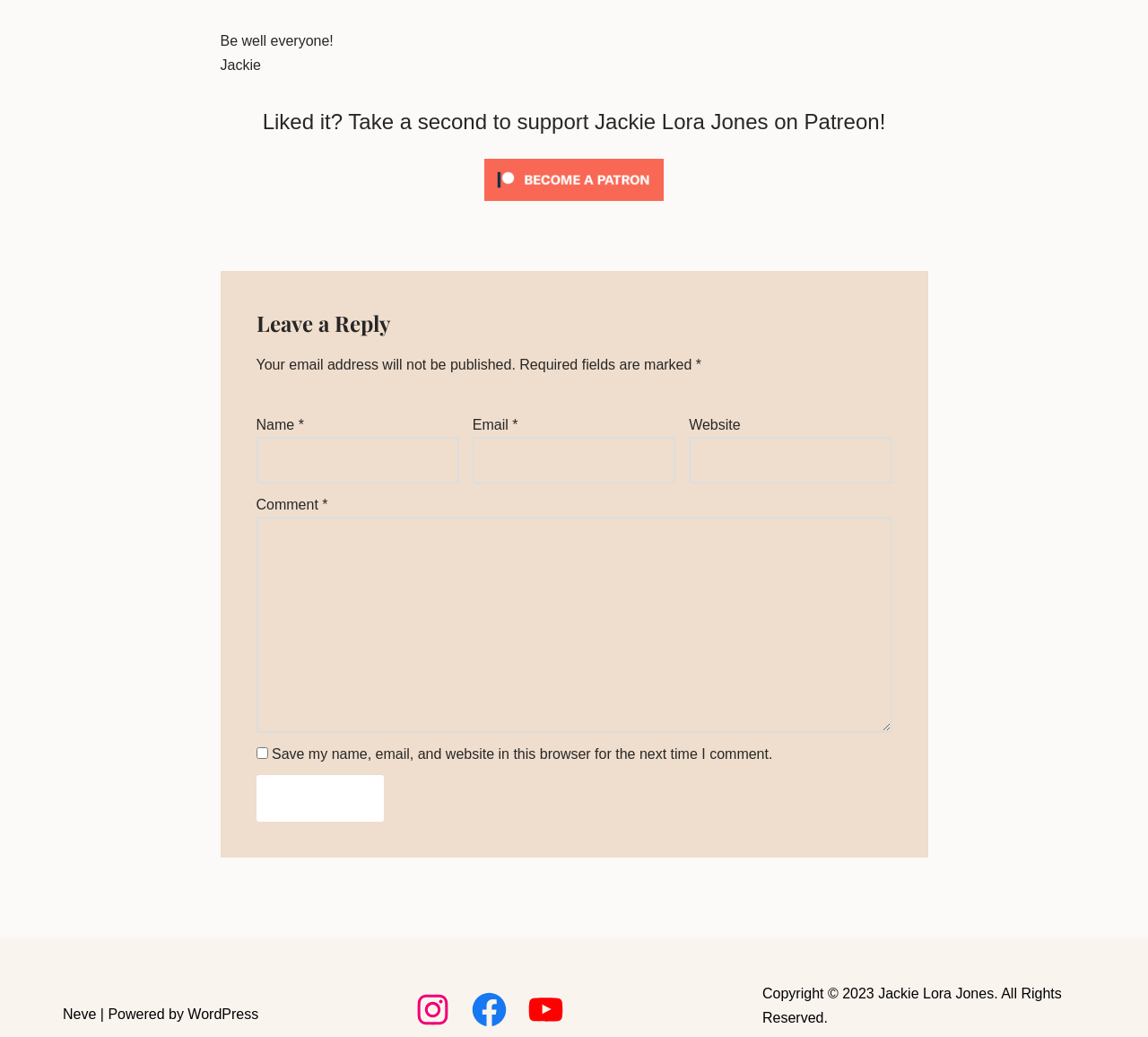Refer to the image and provide an in-depth answer to the question: 
What is the name of the author?

The name of the author can be found in the static text element 'Jackie' with bounding box coordinates [0.192, 0.055, 0.227, 0.07]. This element is a child of the root element and is located near the top of the webpage.